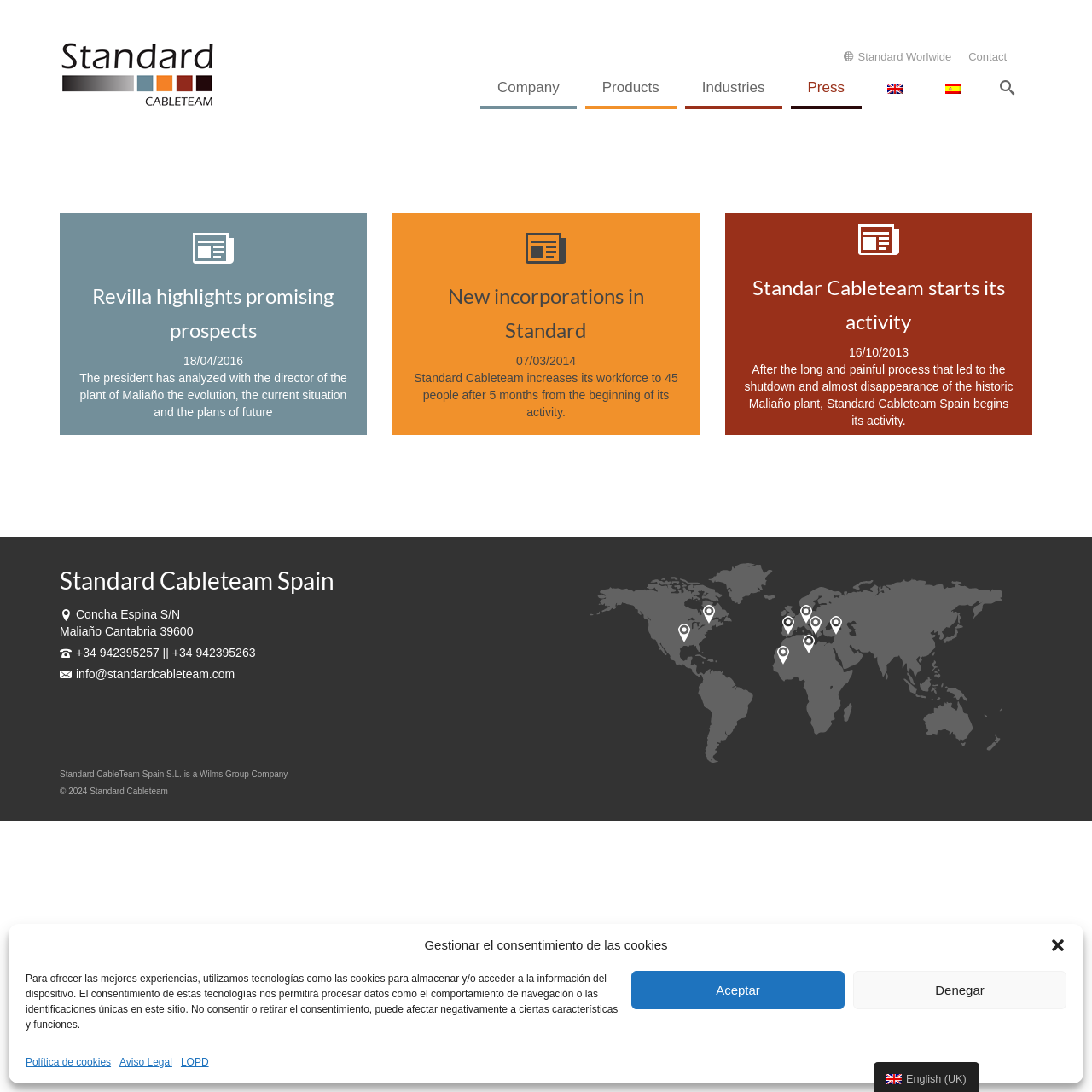Determine the bounding box coordinates for the element that should be clicked to follow this instruction: "Go to the Contact page". The coordinates should be given as four float numbers between 0 and 1, in the format [left, top, right, bottom].

[0.879, 0.039, 0.93, 0.066]